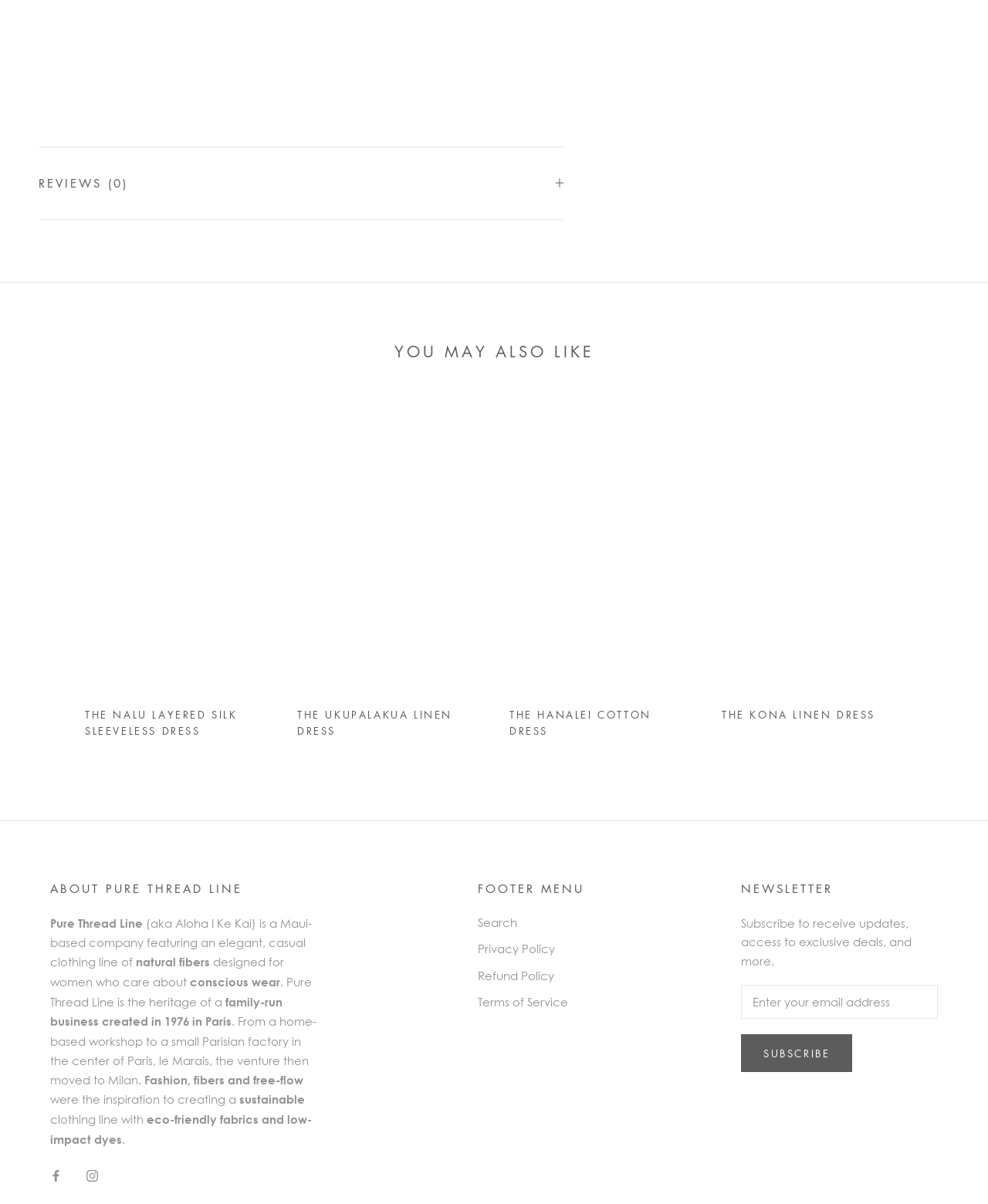Find the bounding box coordinates of the element you need to click on to perform this action: 'Subscribe to the newsletter'. The coordinates should be represented by four float values between 0 and 1, in the format [left, top, right, bottom].

[0.75, 0.859, 0.863, 0.89]